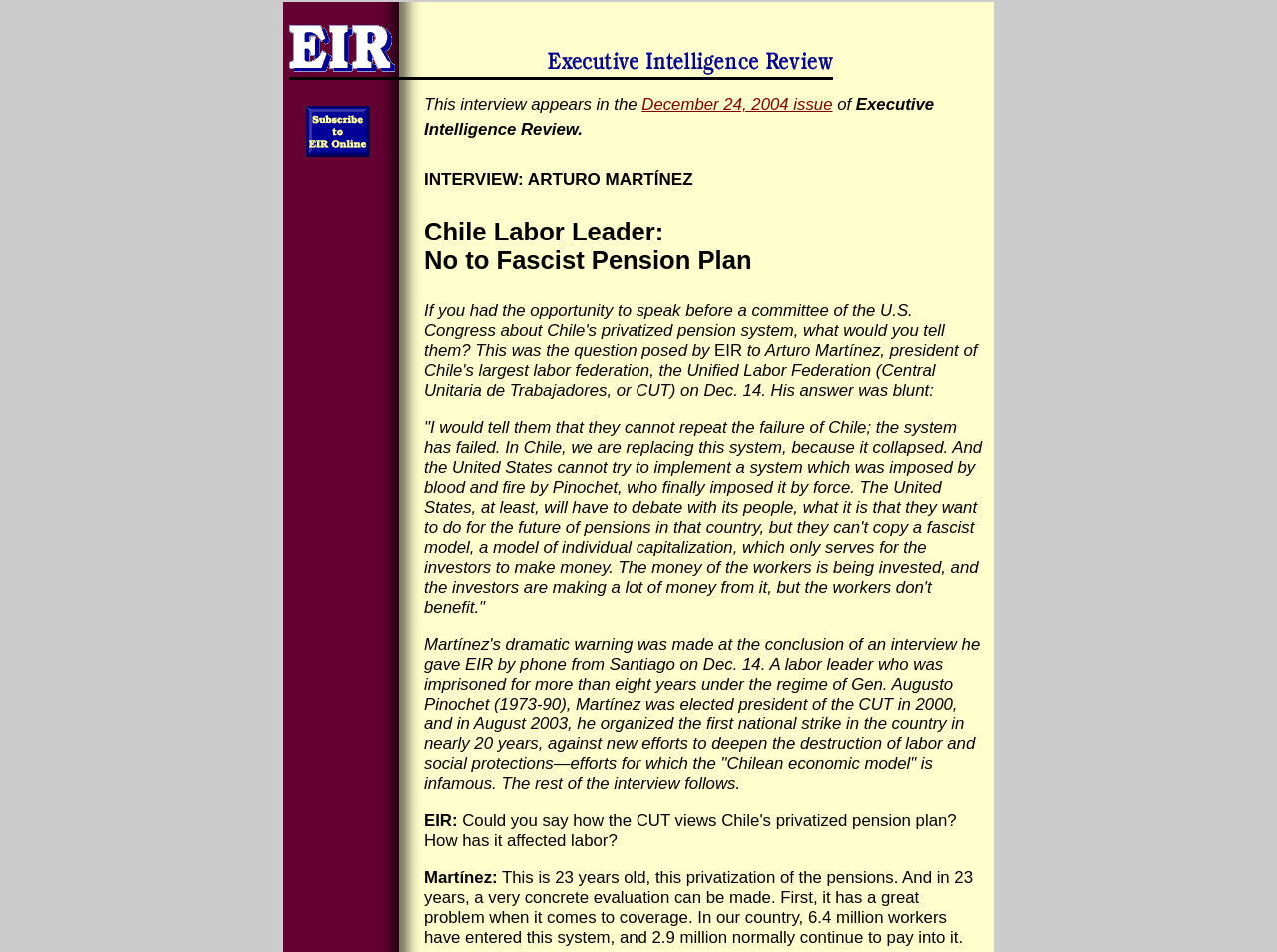How many years was Arturo Martínez imprisoned under Pinochet's regime?
Please respond to the question with a detailed and thorough explanation.

I found the answer by looking at the text 'A labor leader who was imprisoned for more than eight years under the regime of Gen. Augusto Pinochet (1973-90)...' which indicates that Arturo Martínez was imprisoned for more than eight years under Pinochet's regime.